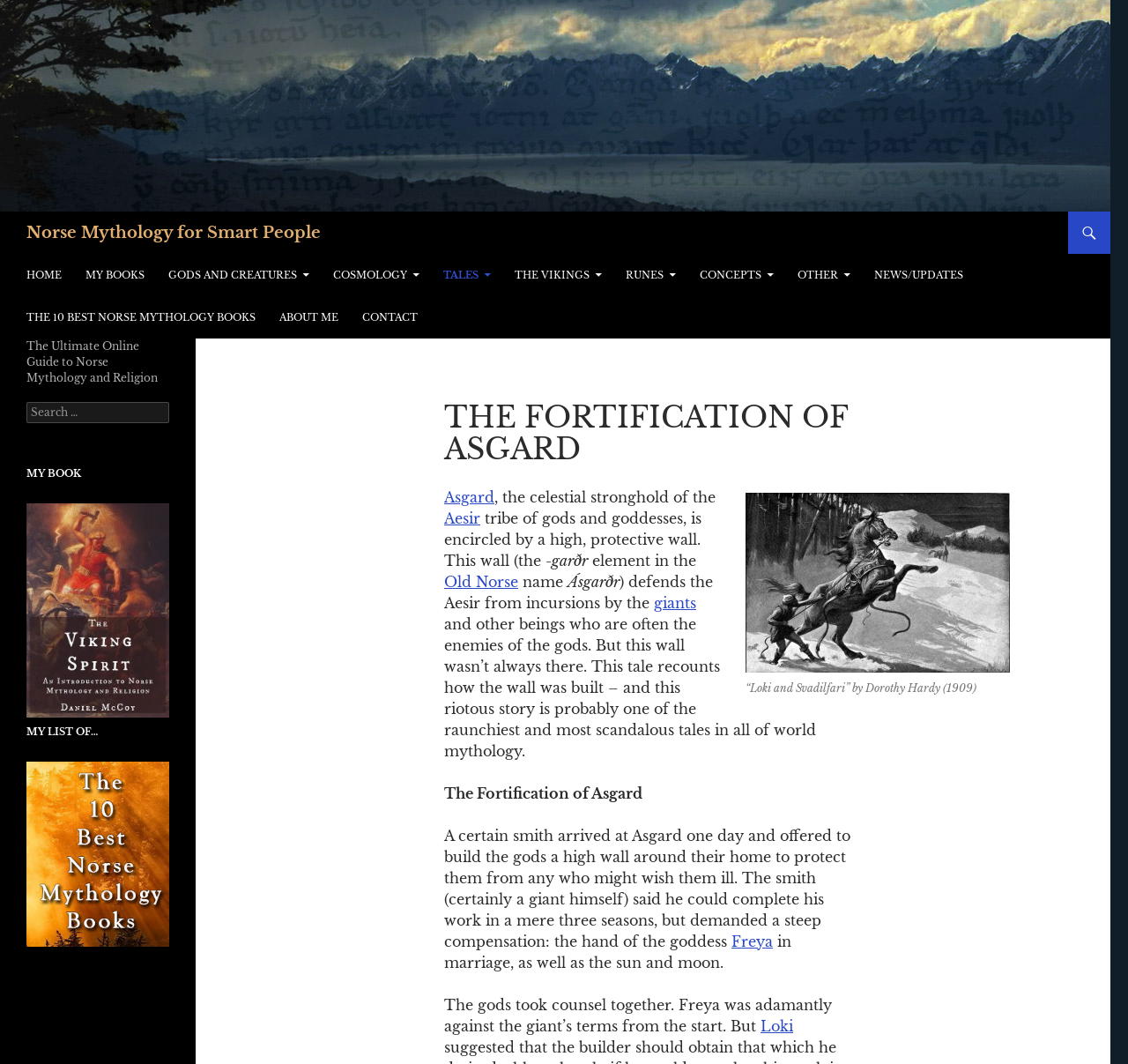Respond with a single word or phrase for the following question: 
What is the topic of the article?

The Fortification of Asgard